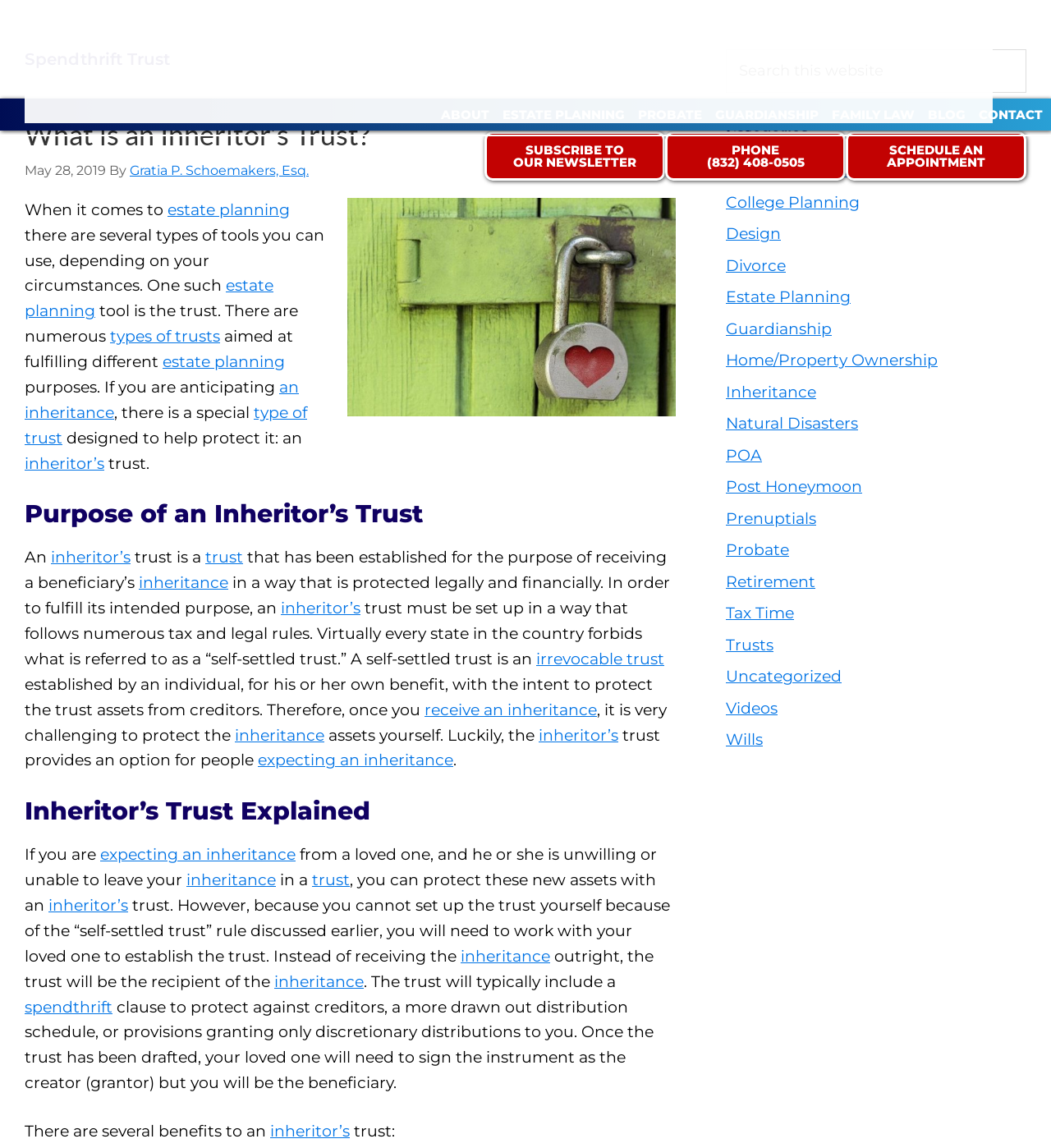Use the details in the image to answer the question thoroughly: 
What is the purpose of an inheritor's trust?

The purpose of an inheritor's trust can be found in the section 'Purpose of an Inheritor’s Trust' which states that it is a trust that has been established for the purpose of receiving a beneficiary’s inheritance in a way that is protected legally and financially.